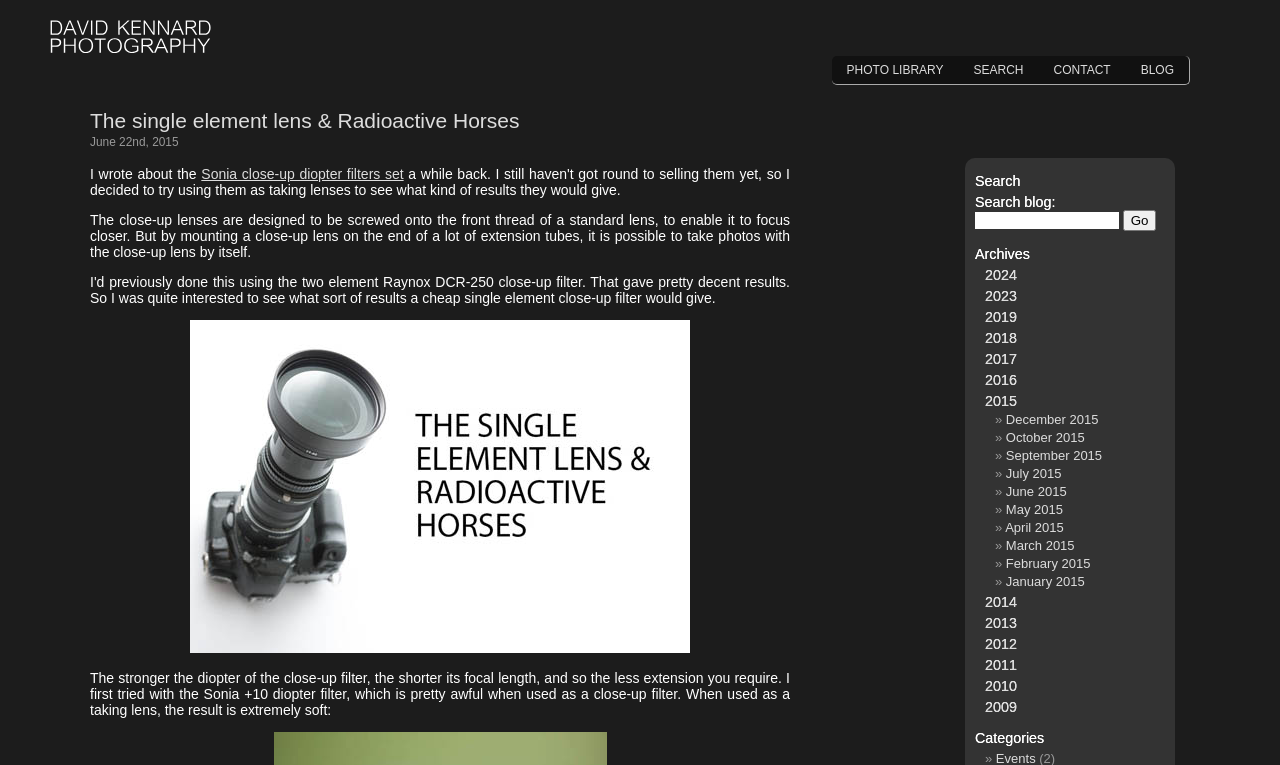Locate the bounding box coordinates of the element that needs to be clicked to carry out the instruction: "View June 2015 archives". The coordinates should be given as four float numbers ranging from 0 to 1, i.e., [left, top, right, bottom].

[0.786, 0.633, 0.833, 0.652]